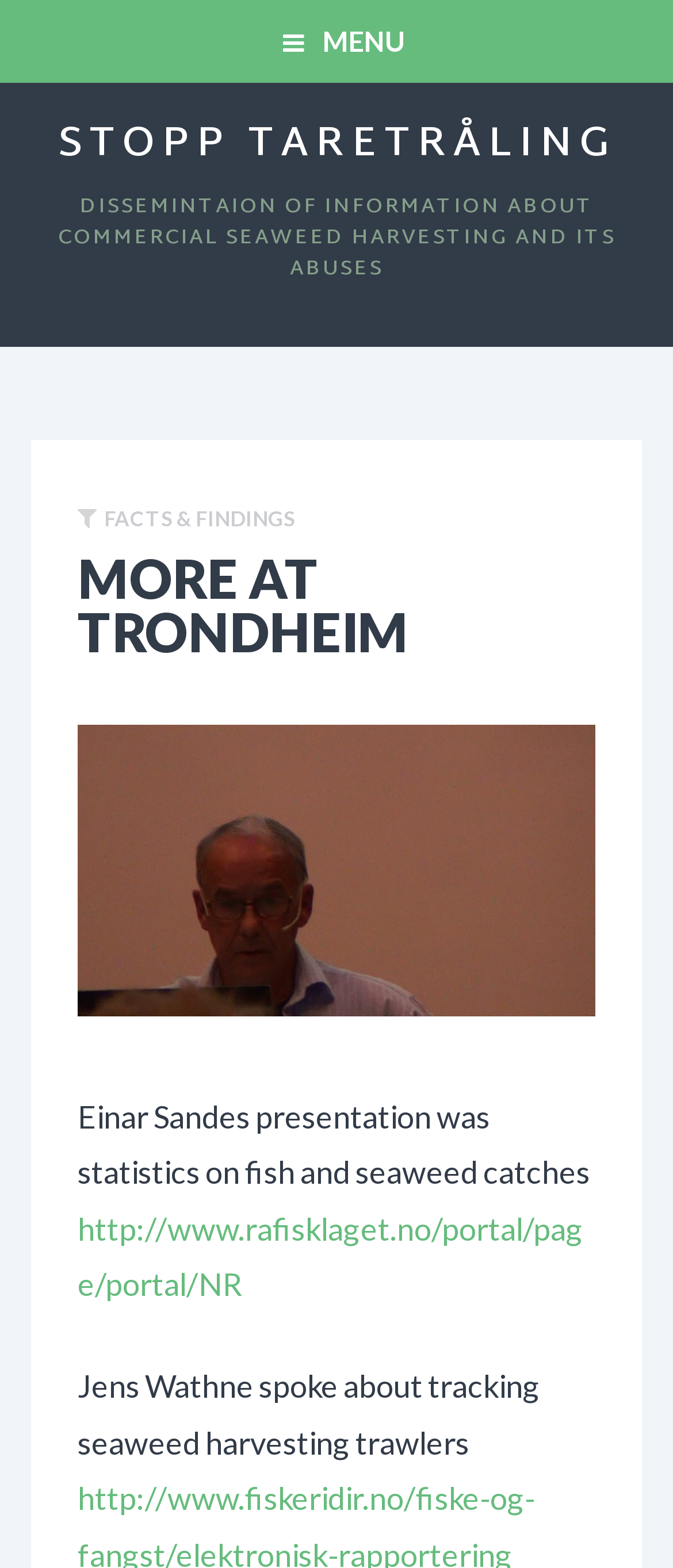Identify the bounding box coordinates of the element to click to follow this instruction: 'Go to OVERVIEW page'. Ensure the coordinates are four float values between 0 and 1, provided as [left, top, right, bottom].

[0.003, 0.054, 0.997, 0.121]